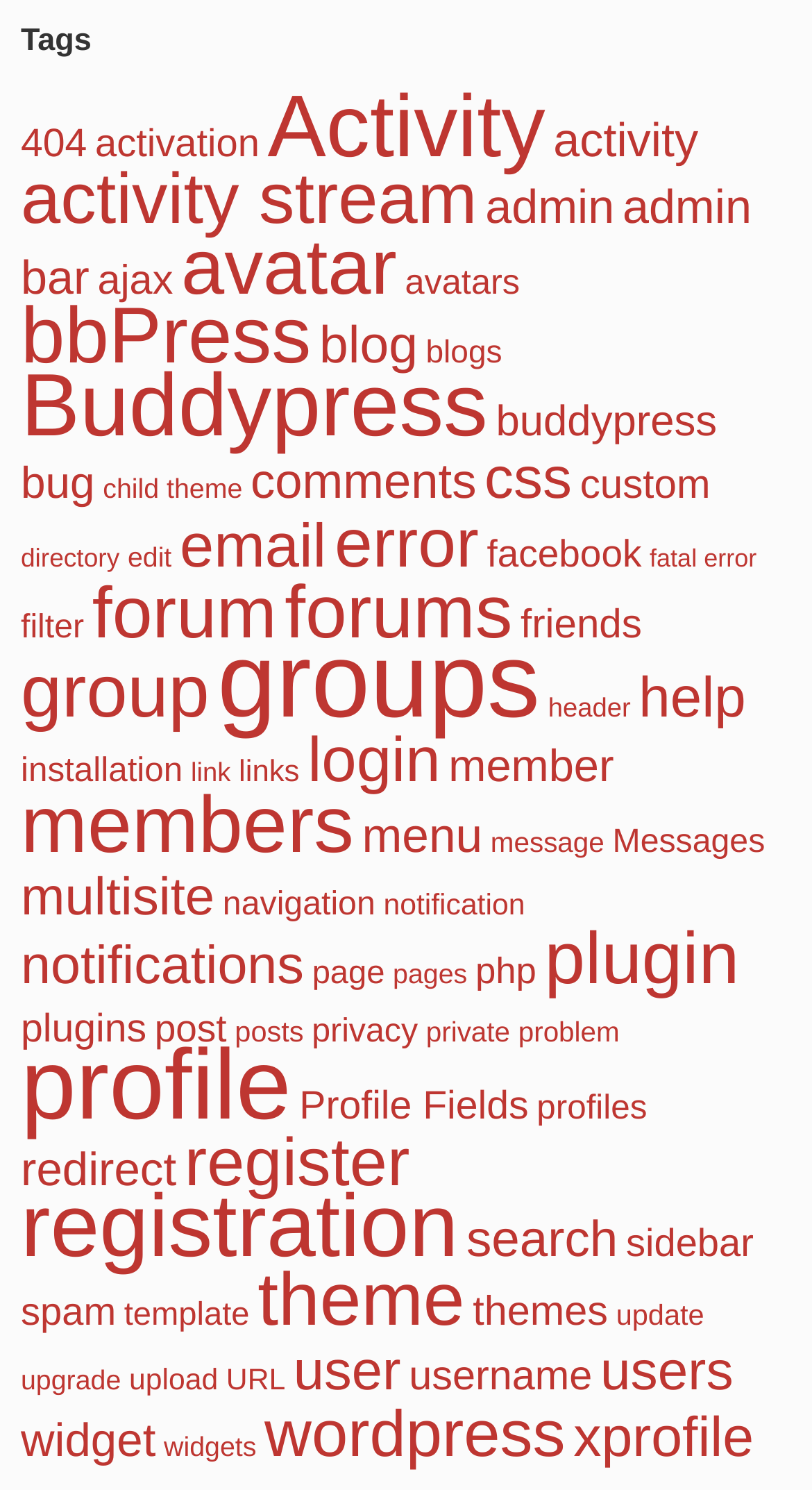What is the second most popular tag?
Please answer the question as detailed as possible.

I looked at the number of items associated with each tag and found that 'Activity' has the second-highest number of items, which is 868.